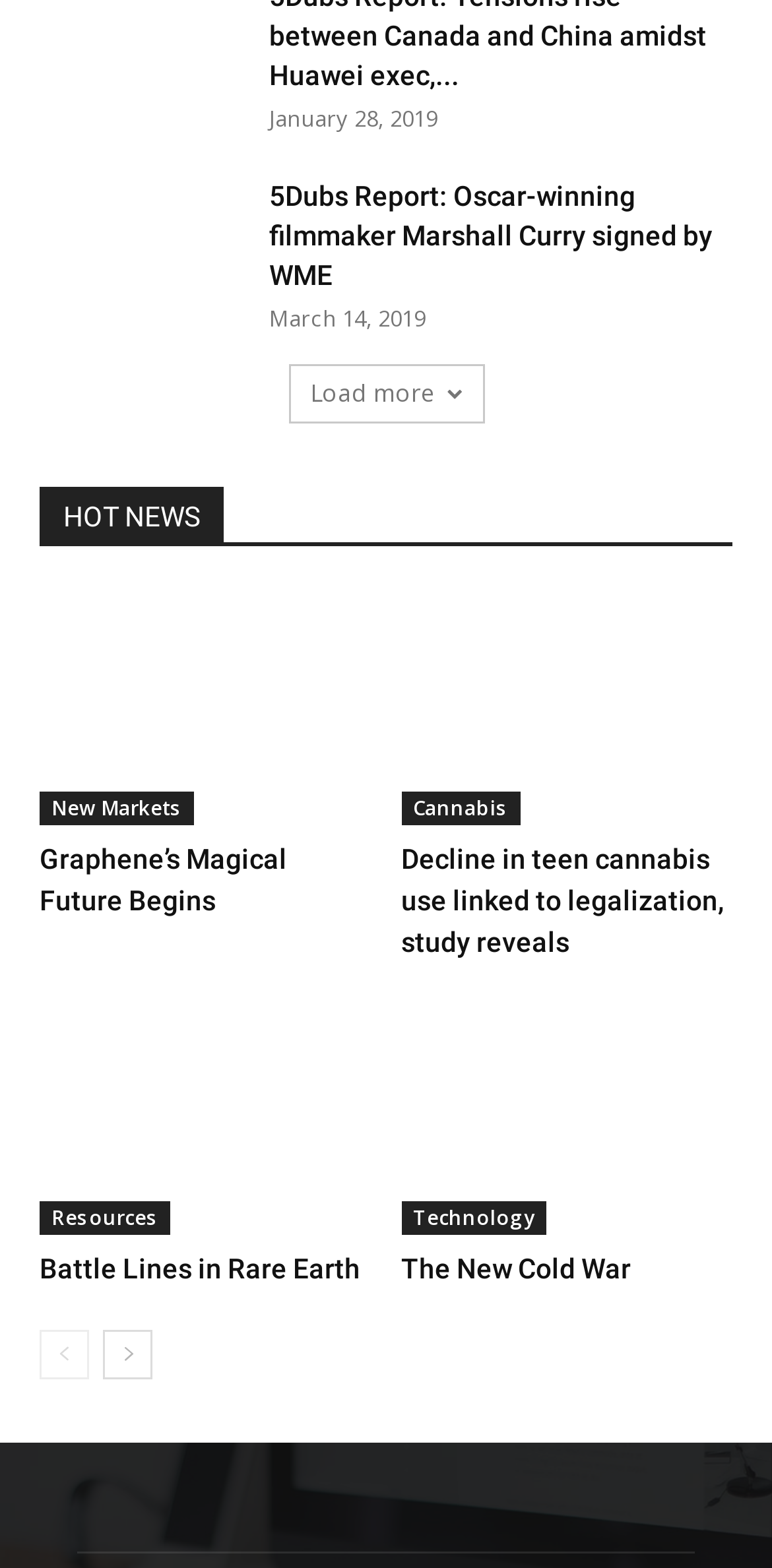What is the title of the second news article? Based on the screenshot, please respond with a single word or phrase.

5Dubs Report: Oscar-winning filmmaker Marshall Curry signed by WME